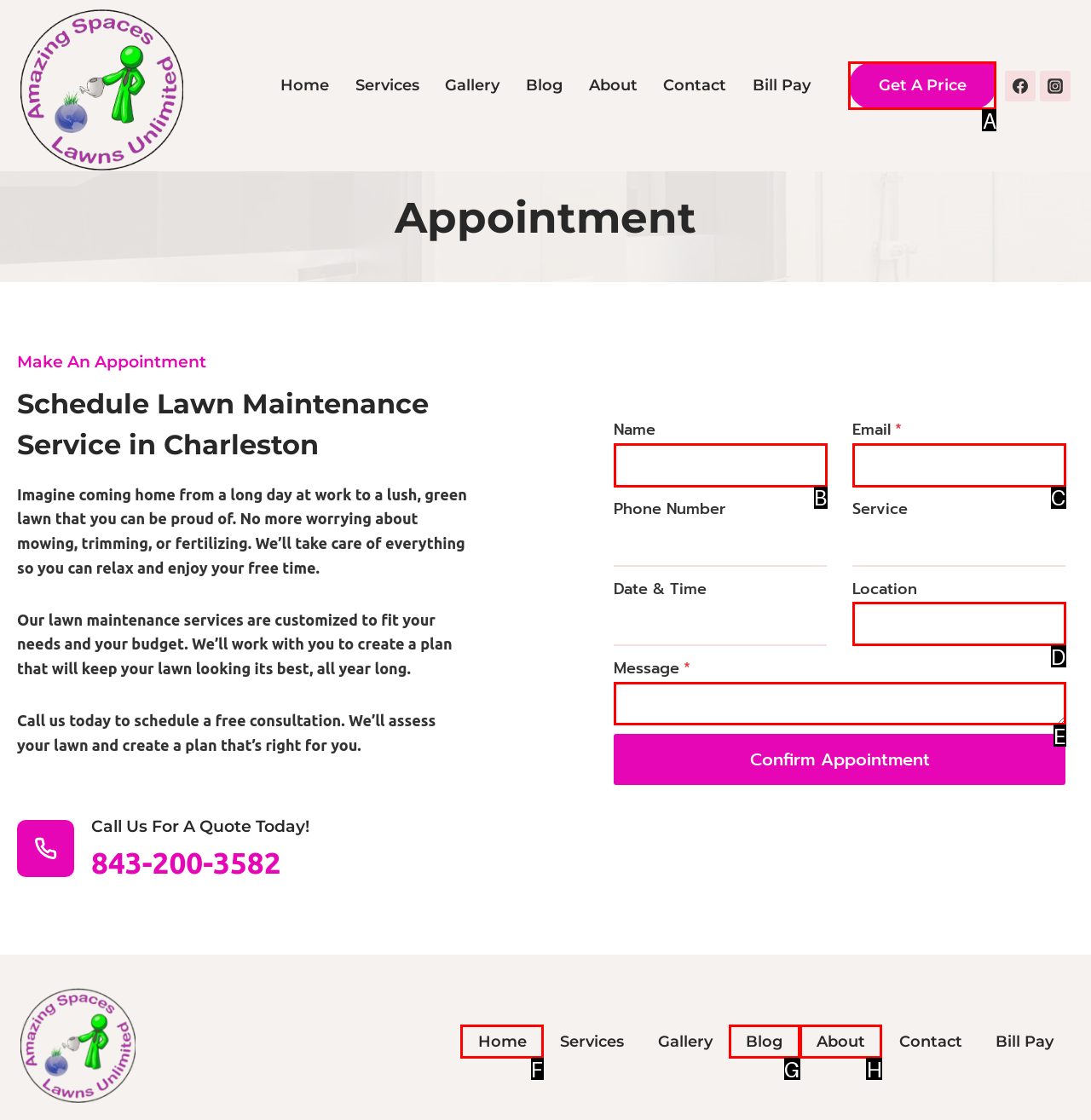Which option should I select to accomplish the task: Click Get A Price? Respond with the corresponding letter from the given choices.

A